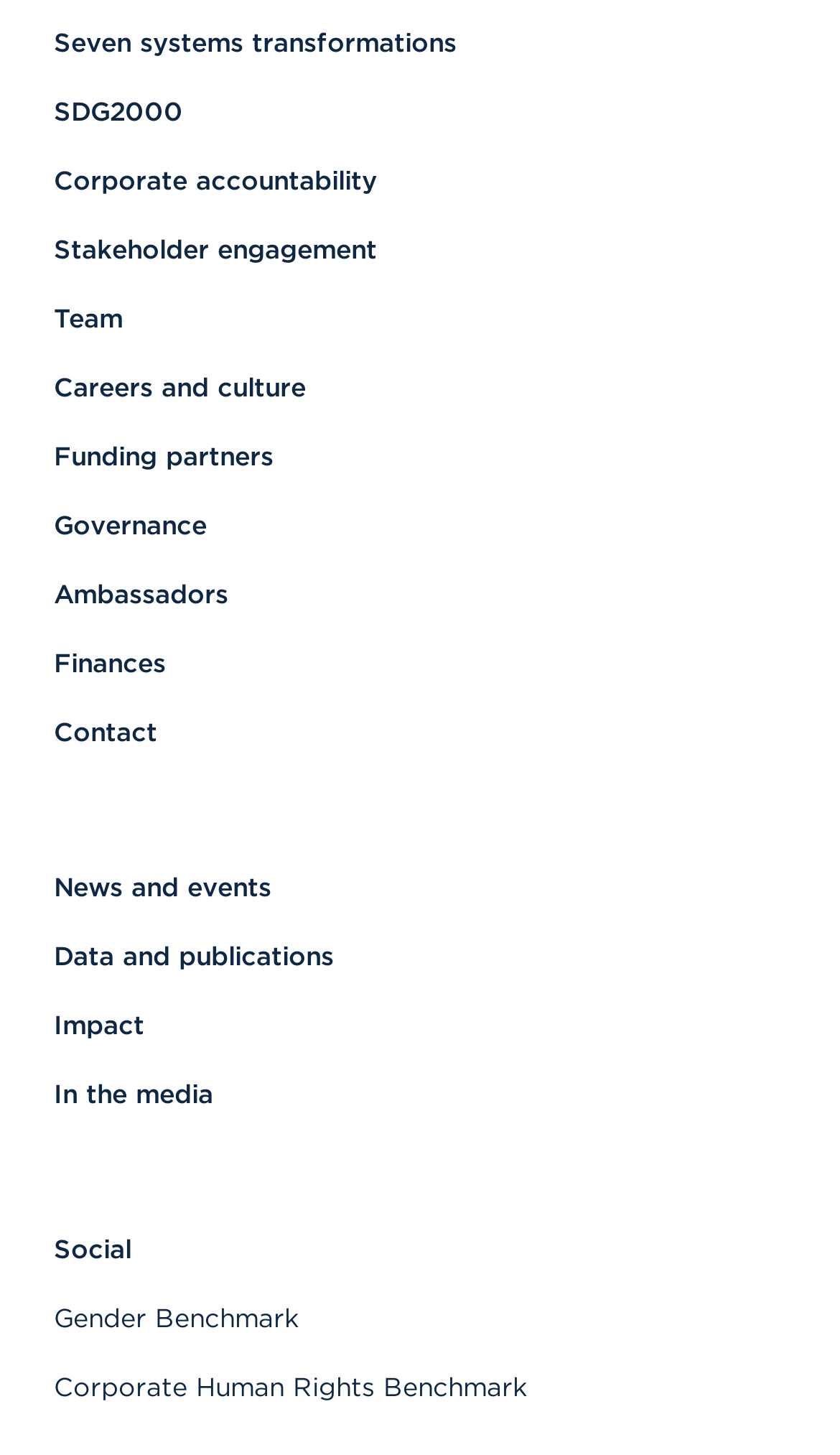Can you provide the bounding box coordinates for the element that should be clicked to implement the instruction: "Learn about Corporate accountability"?

[0.064, 0.109, 0.936, 0.139]